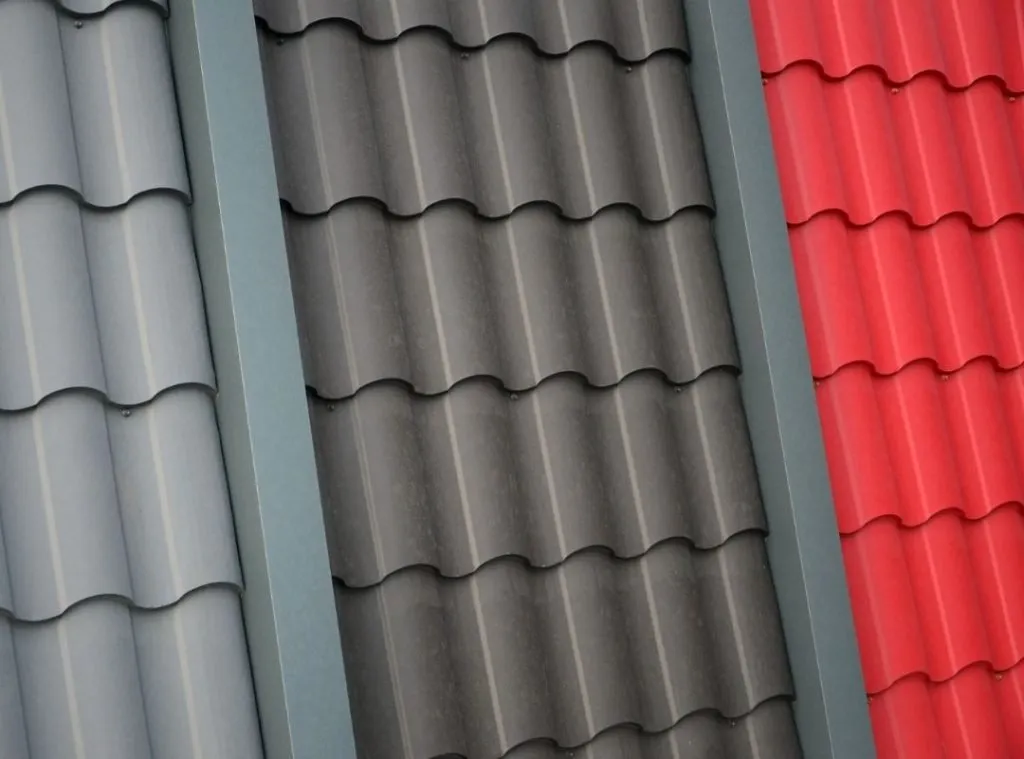What is the primary focus of the comprehensive guide?
Please use the image to deliver a detailed and complete answer.

The comprehensive guide is tailored for homeowners in Fort Wayne, IN, and its primary focus is on selecting the right roofing material to enhance both the beauty and longevity of their homes. This guide aims to educate homeowners on the implications of local climate and the characteristics of various roofing options, ensuring they make an informed decision that meets their needs and budget effectively.